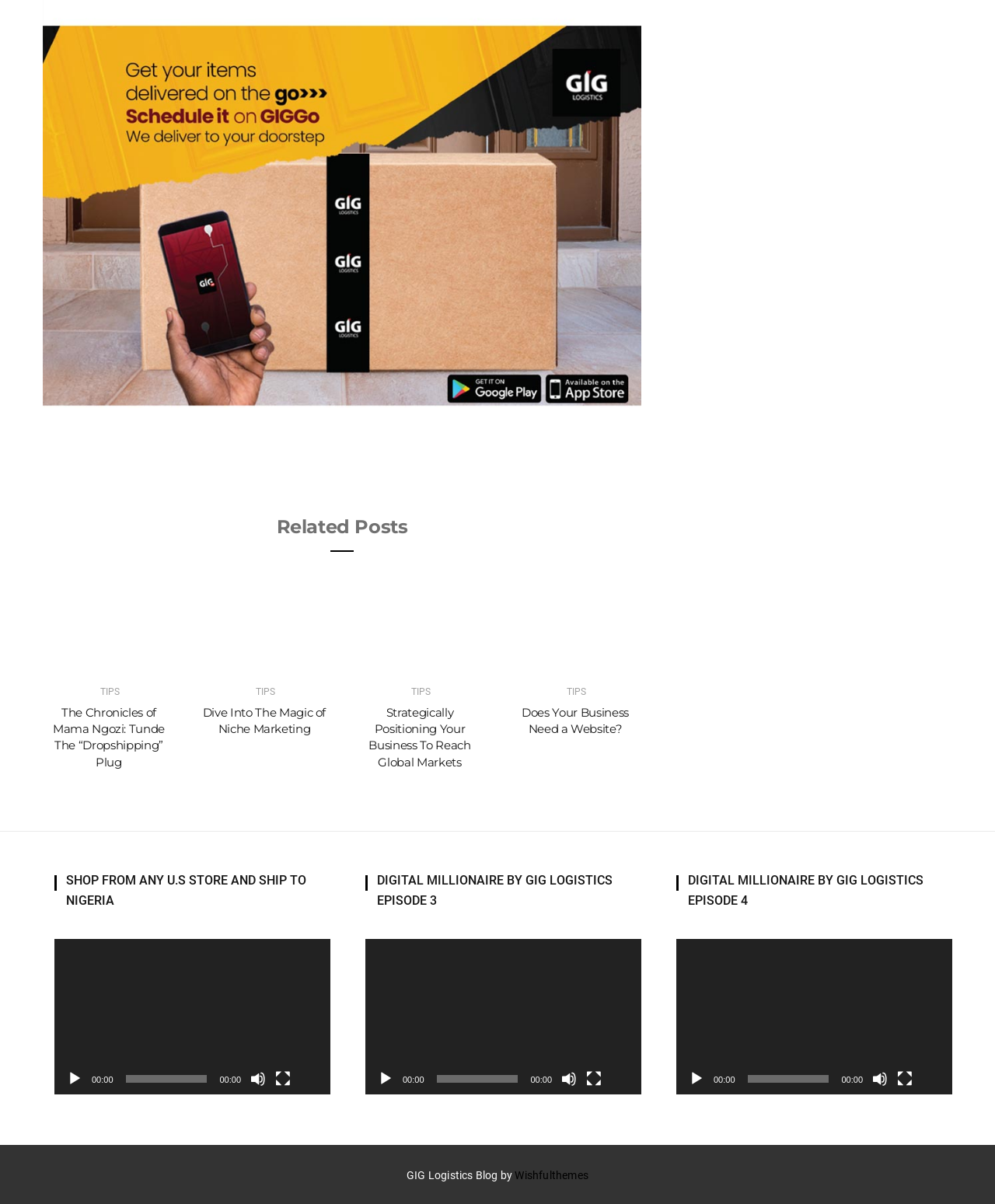Identify the bounding box coordinates for the element that needs to be clicked to fulfill this instruction: "Click the 'Wishfulthemes' link". Provide the coordinates in the format of four float numbers between 0 and 1: [left, top, right, bottom].

[0.517, 0.971, 0.591, 0.981]